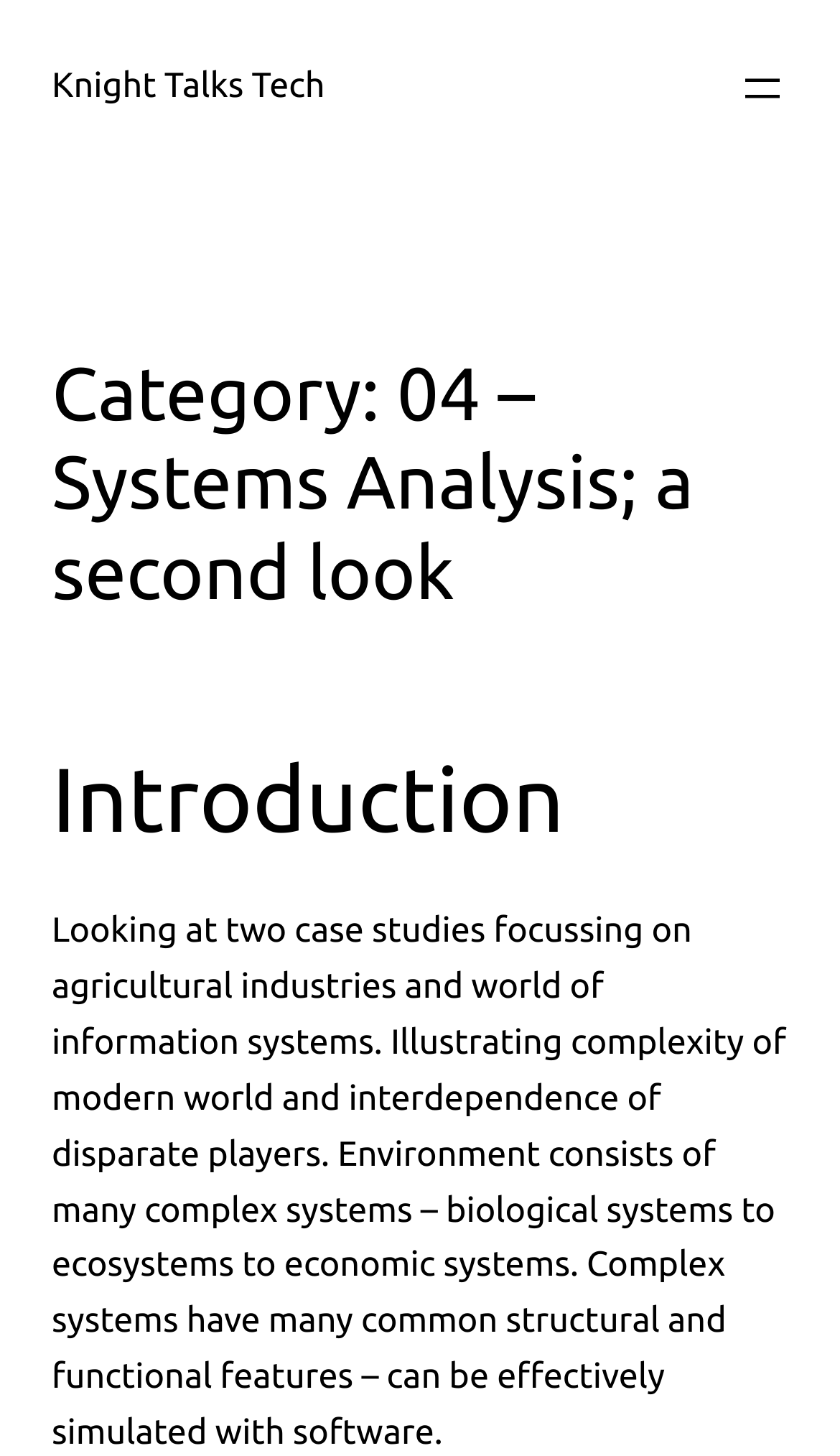Given the element description, predict the bounding box coordinates in the format (top-left x, top-left y, bottom-right x, bottom-right y), using floating point numbers between 0 and 1: Introduction

[0.062, 0.512, 0.672, 0.587]